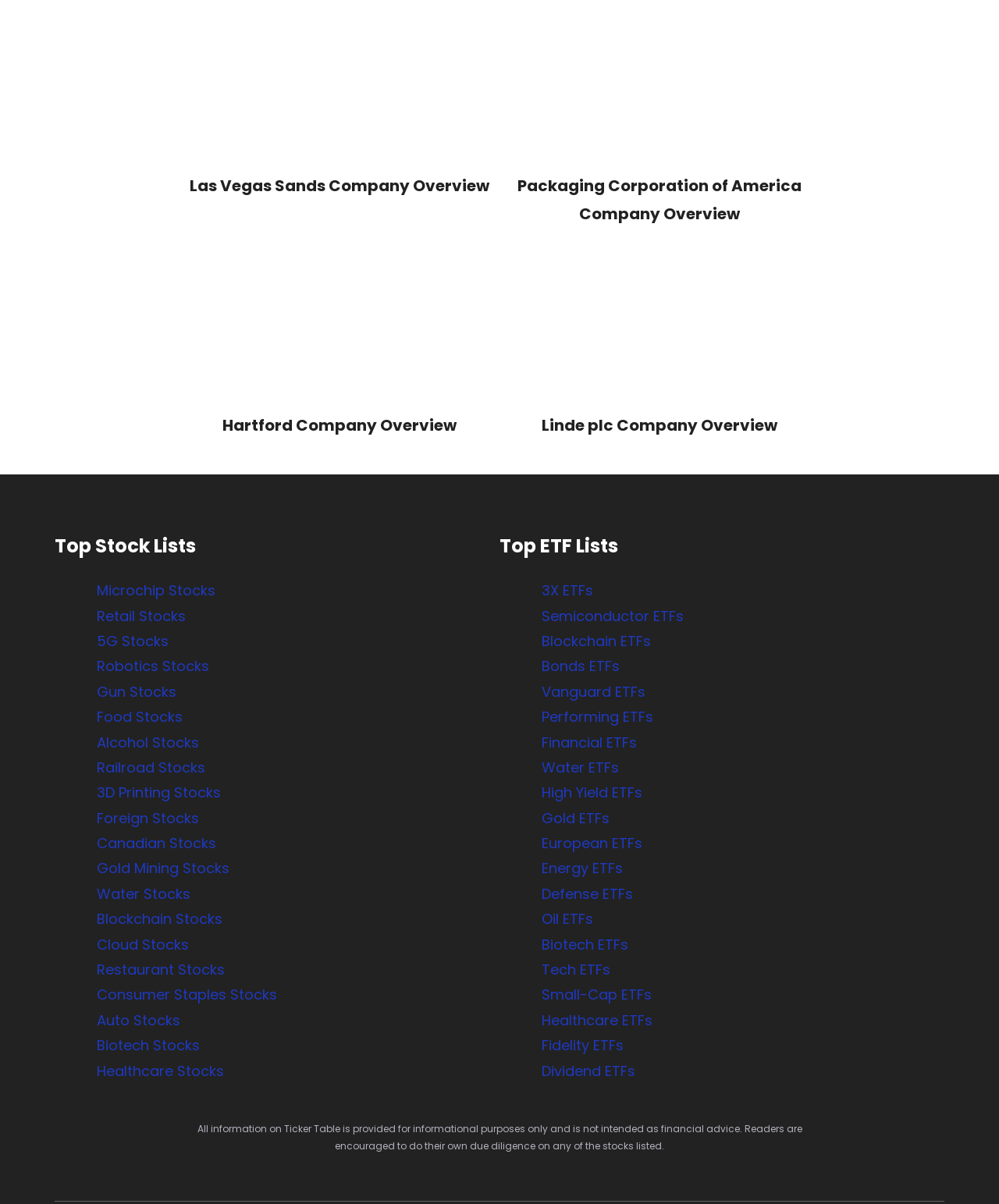How many company overviews are listed on the webpage?
Please use the visual content to give a single word or phrase answer.

4